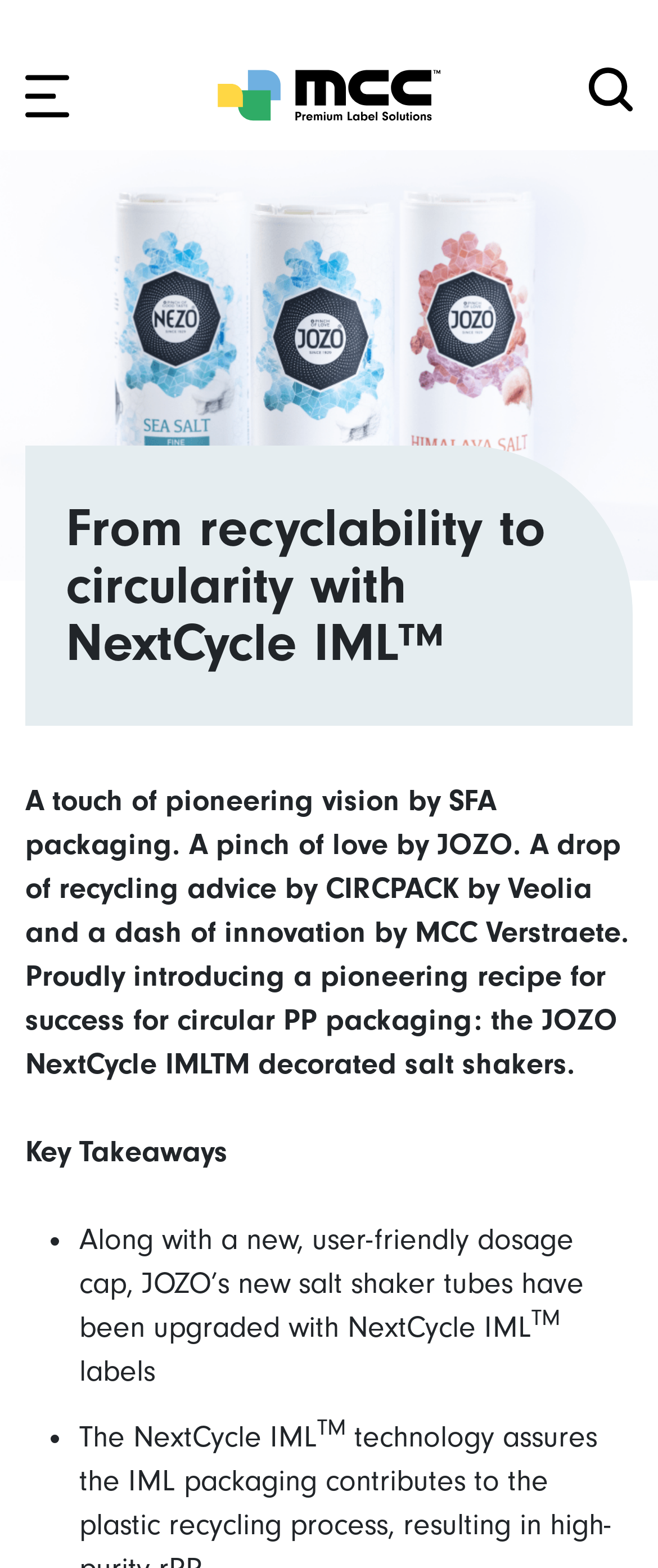Can you pinpoint the bounding box coordinates for the clickable element required for this instruction: "Visit the 'Tips on Teaching Highly Distractible Kids' page"? The coordinates should be four float numbers between 0 and 1, i.e., [left, top, right, bottom].

None